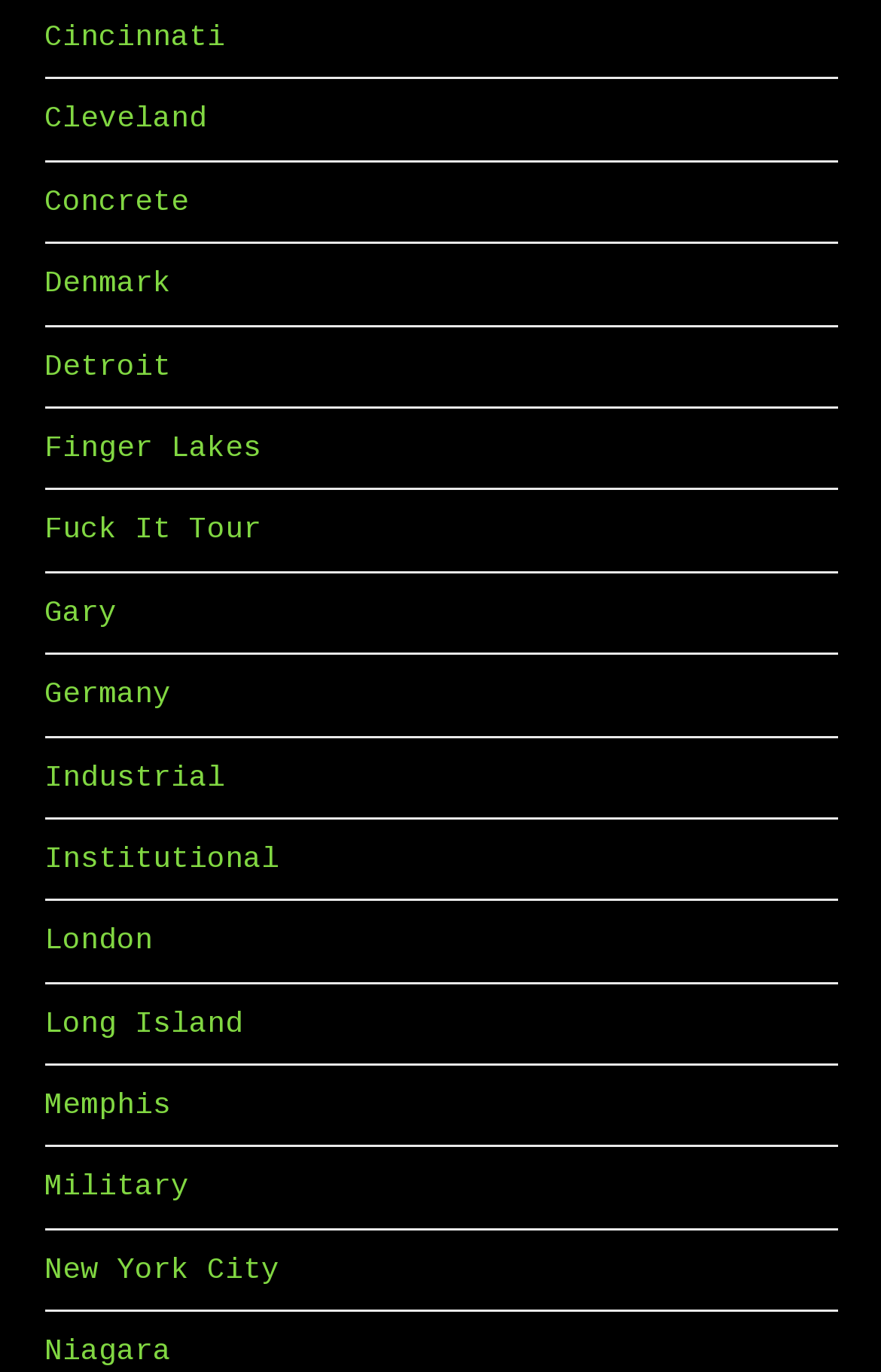Please find the bounding box coordinates of the element that must be clicked to perform the given instruction: "explore Industrial". The coordinates should be four float numbers from 0 to 1, i.e., [left, top, right, bottom].

[0.05, 0.554, 0.255, 0.578]